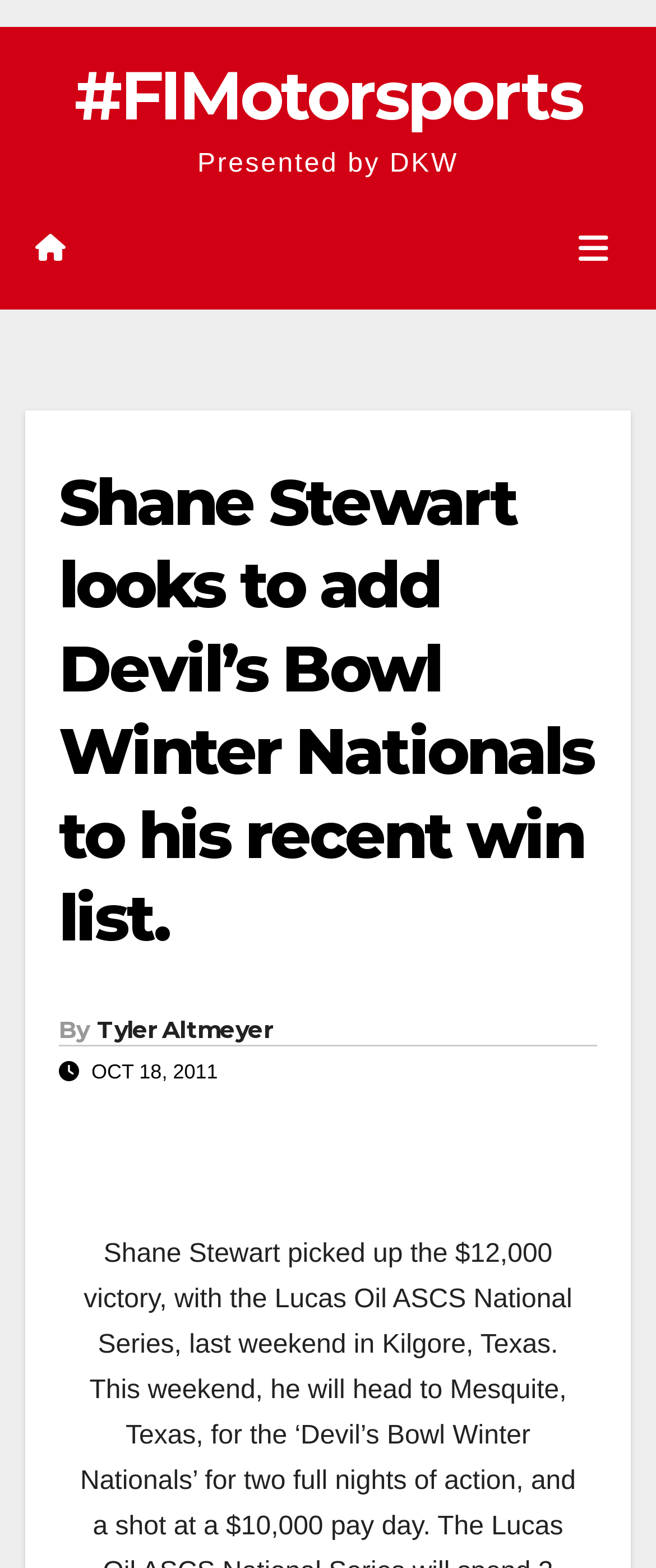With reference to the image, please provide a detailed answer to the following question: What is the website presented by?

I found the presenter's name by looking at the StaticText element that says 'Presented by DKW'. This element is located near the top of the page, indicating that it is a prominent feature of the website. The text 'Presented by' also suggests that DKW is the presenter of the website.